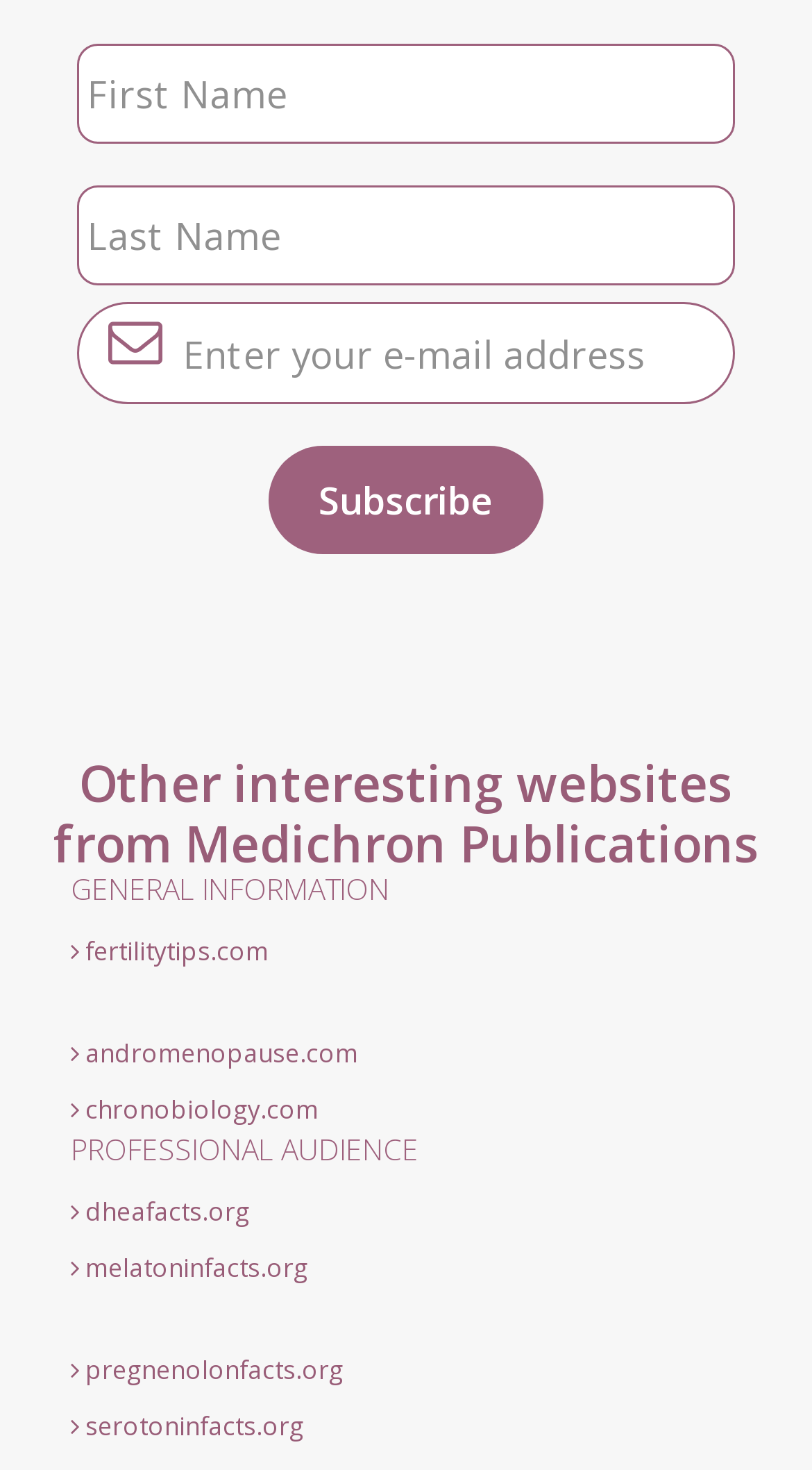Identify the bounding box coordinates for the UI element described as follows: "name="input_2.3" placeholder="First Name"". Ensure the coordinates are four float numbers between 0 and 1, formatted as [left, top, right, bottom].

[0.095, 0.029, 0.905, 0.097]